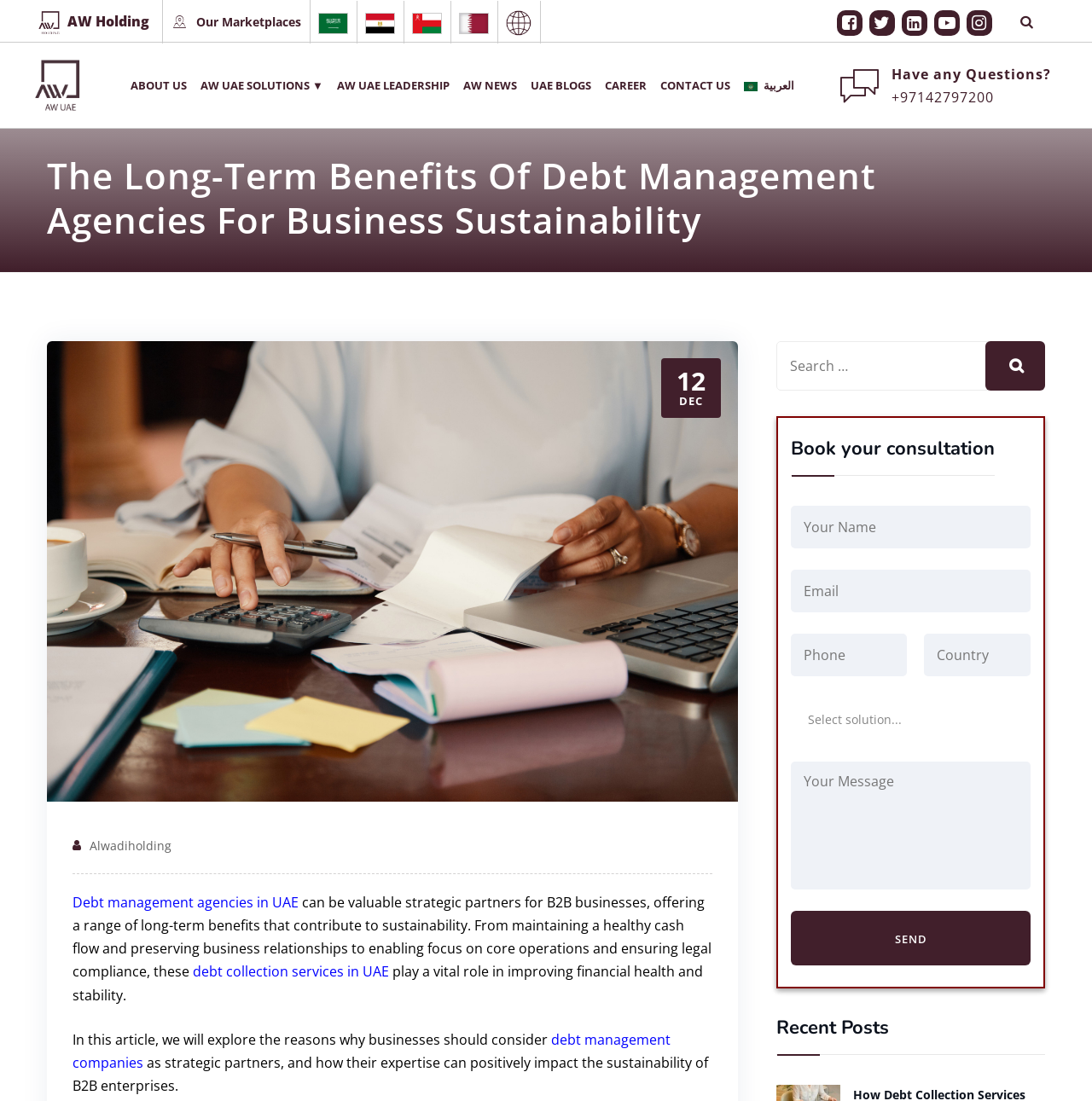What is the language of the text in the top menu?
Provide an in-depth and detailed explanation in response to the question.

The top menu contains links with text in both English and Arabic, such as 'ABOUT US' and 'العربية', indicating that the language of the text in the top menu is bilingual.